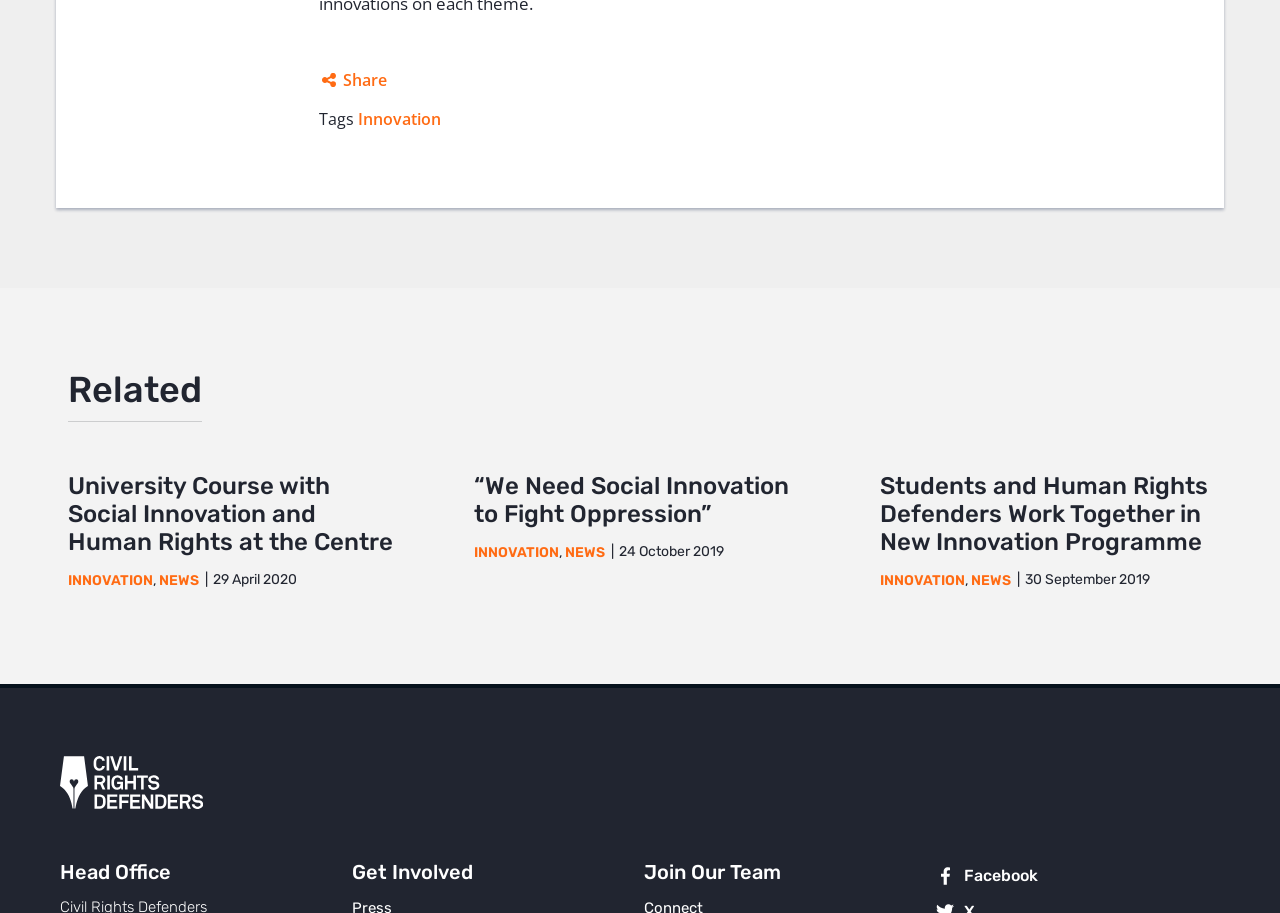What is the date of the oldest related article?
Using the image provided, answer with just one word or phrase.

24 October 2019